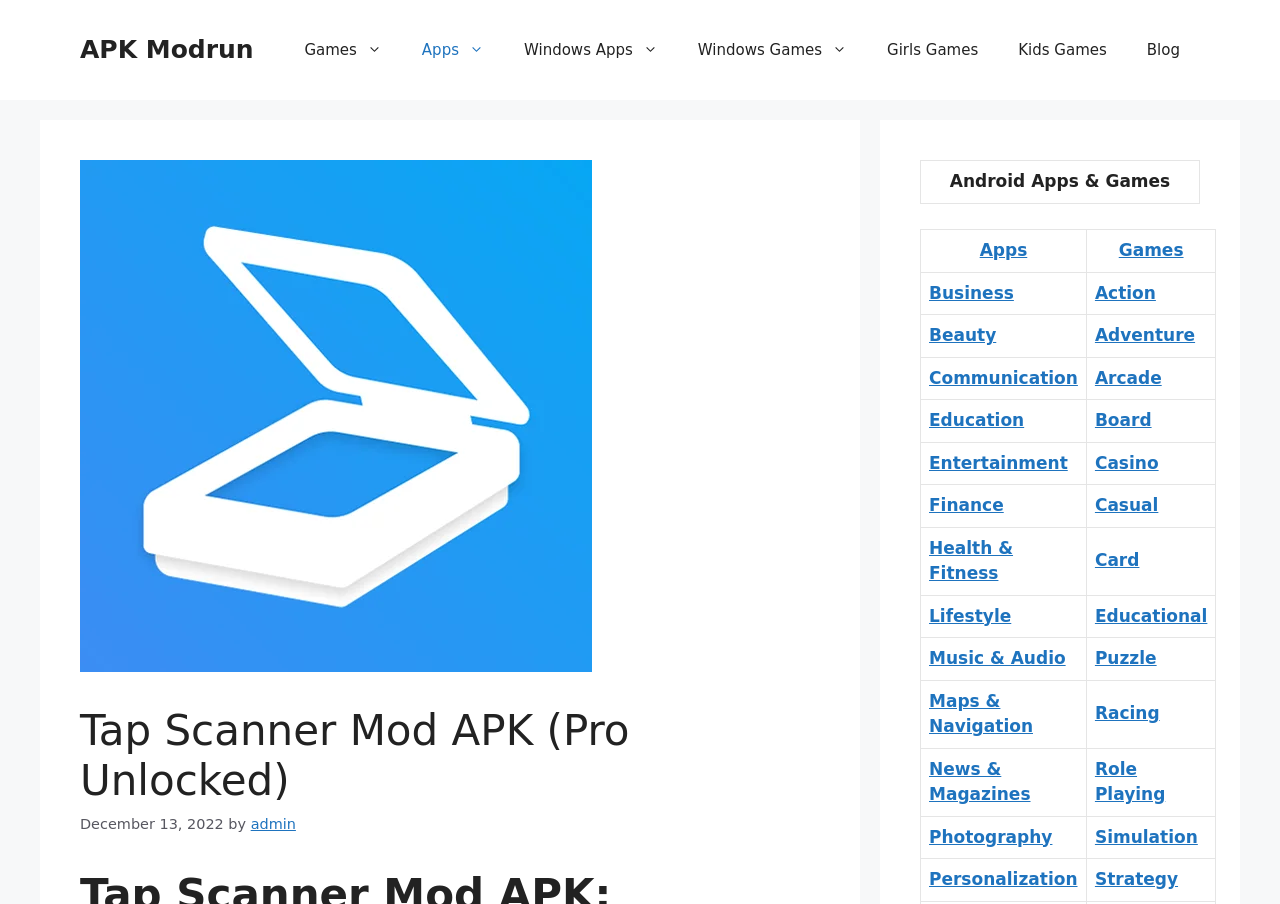Find and extract the text of the primary heading on the webpage.

Tap Scanner Mod APK (Pro Unlocked)